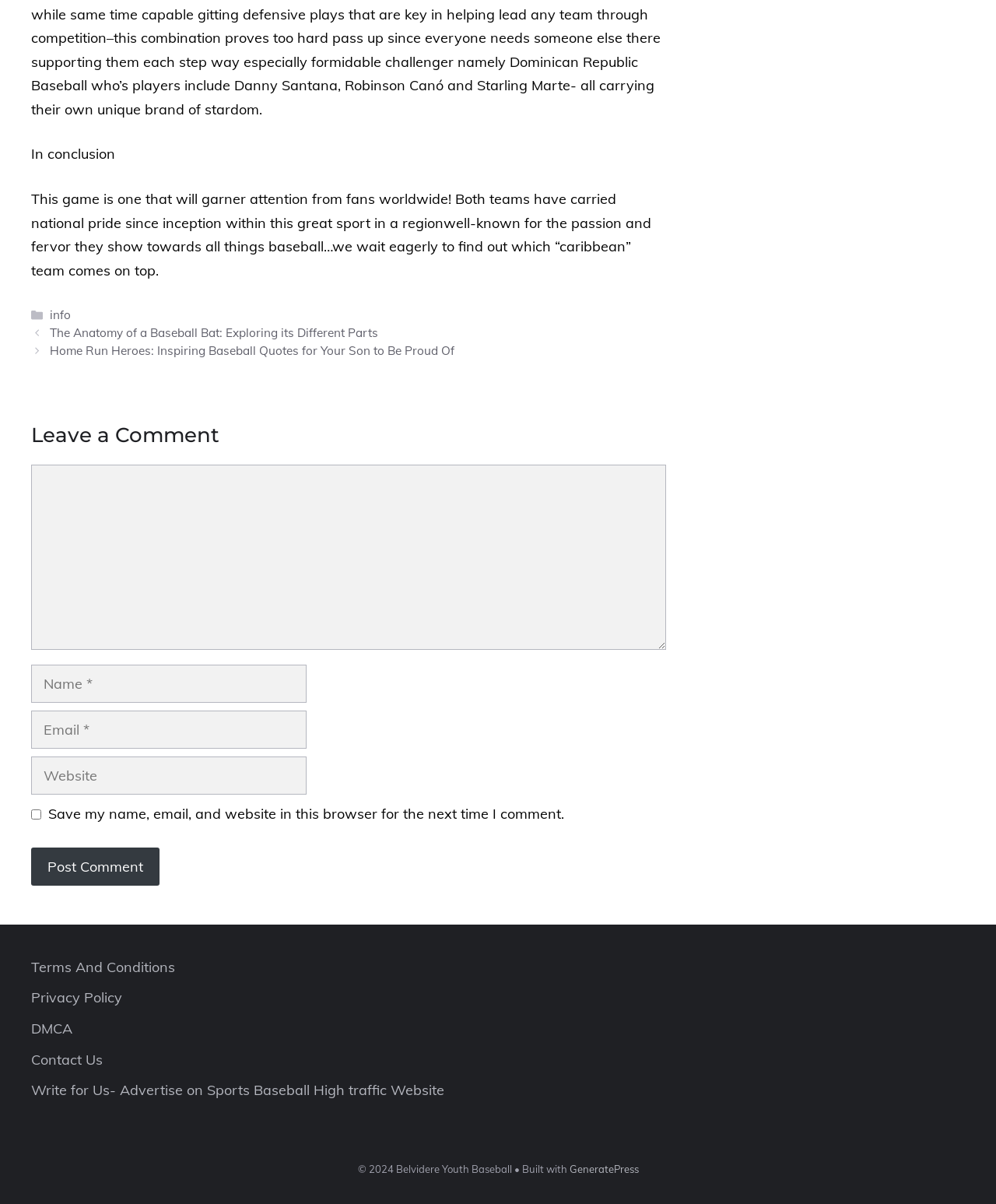What is the topic of the article?
Refer to the image and give a detailed answer to the question.

Based on the content of the article, it appears to be discussing baseball, specifically a game between two teams from the Caribbean region.